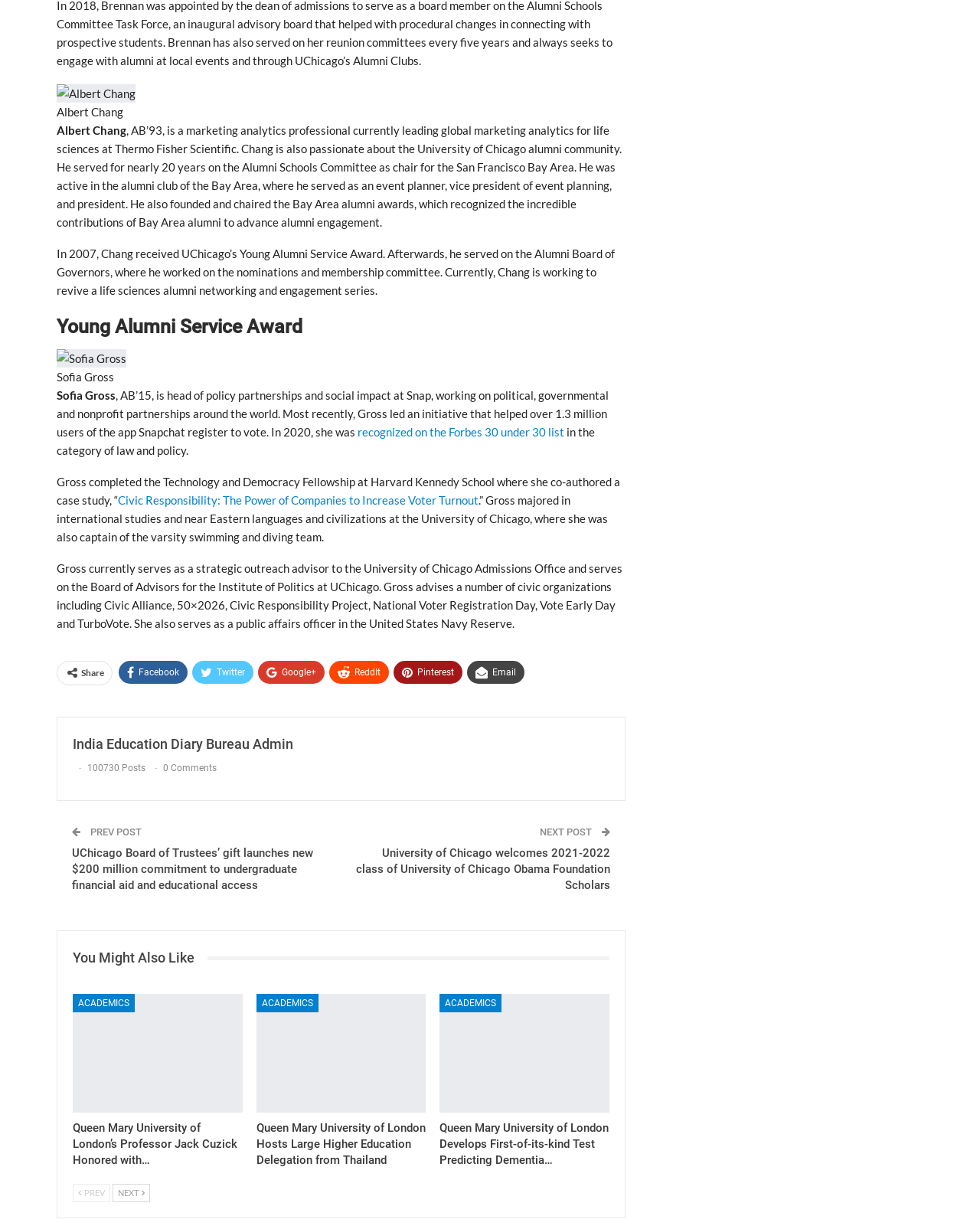Could you find the bounding box coordinates of the clickable area to complete this instruction: "Read the previous post"?

[0.09, 0.672, 0.145, 0.682]